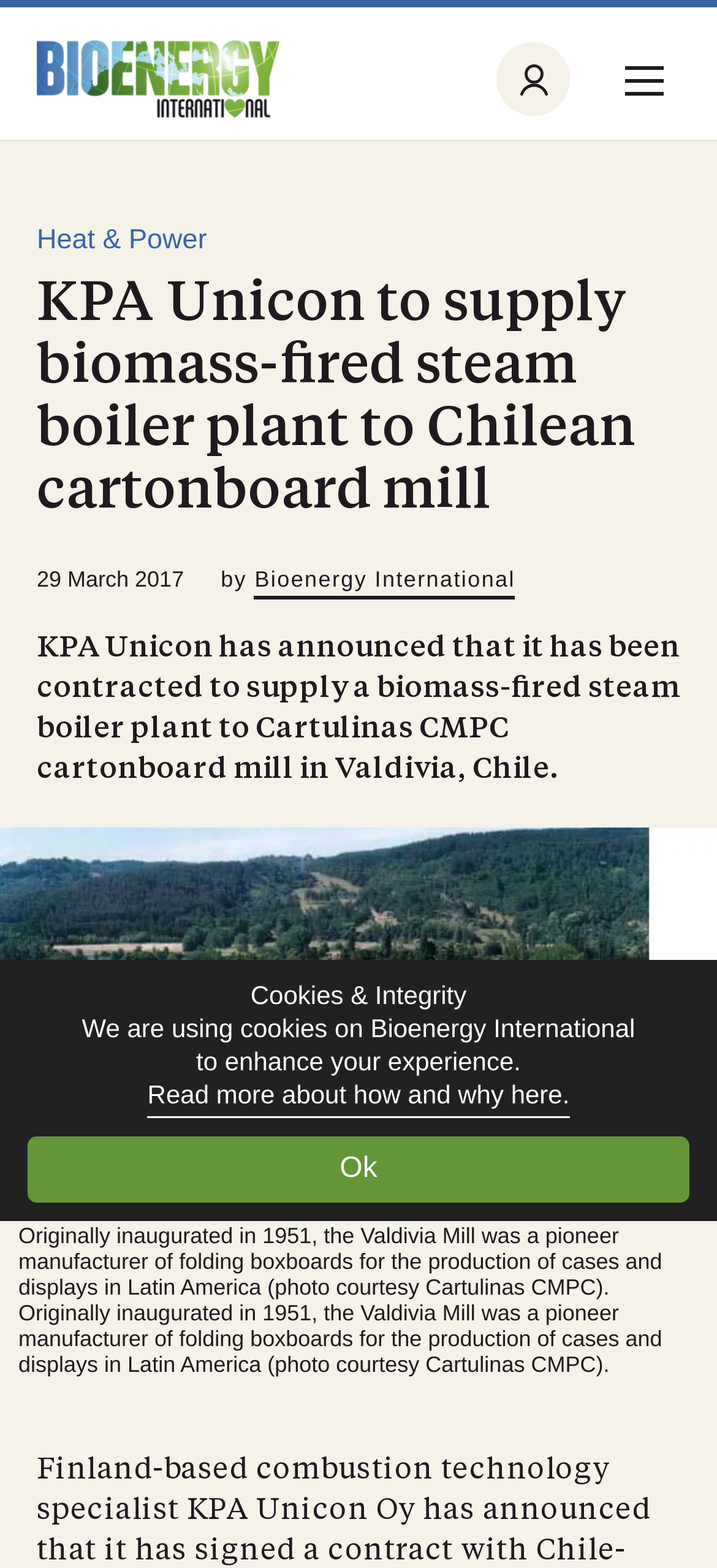Provide the bounding box coordinates of the UI element that matches the description: "alt="Bioenergy International"".

[0.051, 0.026, 0.39, 0.075]